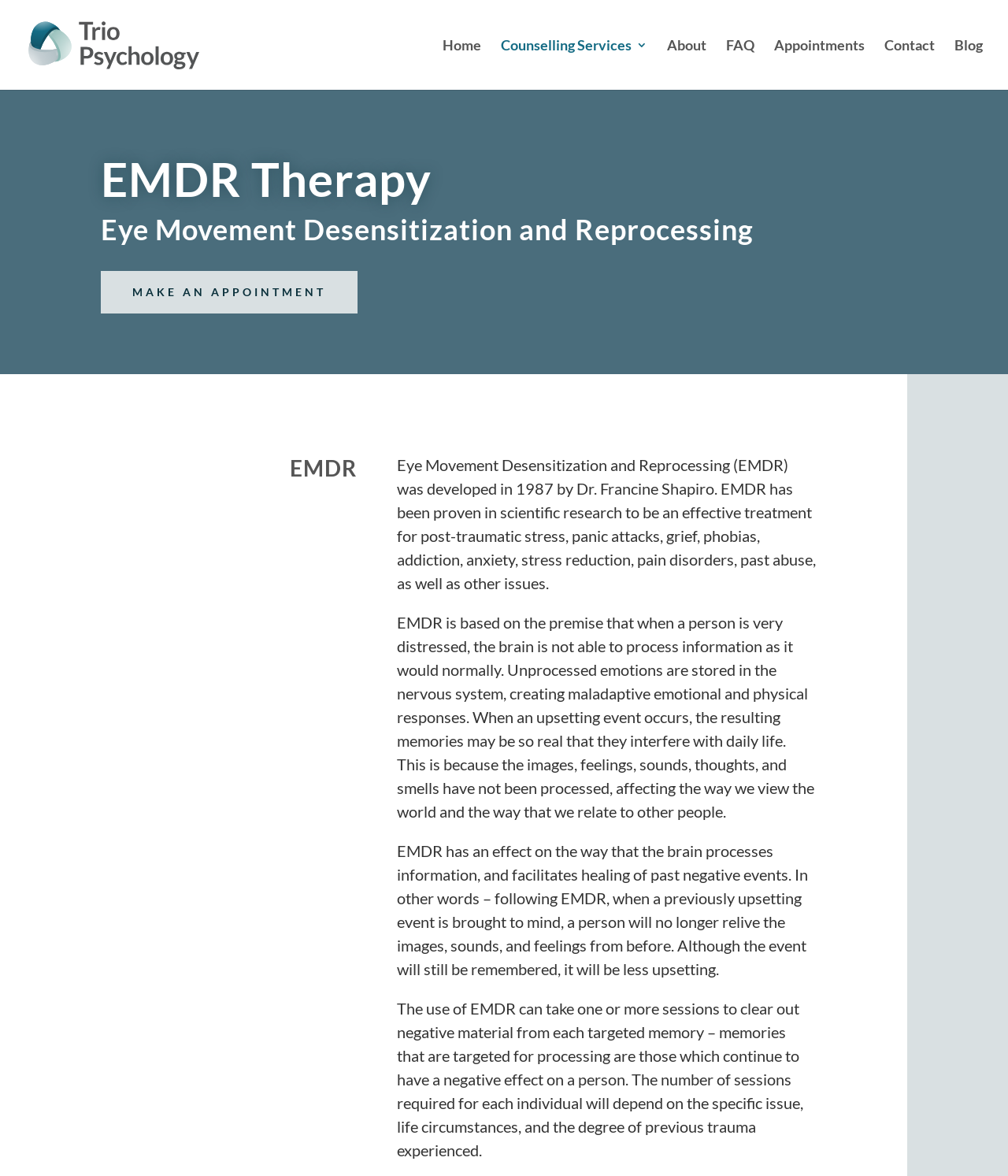What is the main topic of the webpage?
Give a detailed and exhaustive answer to the question.

I determined the main topic by looking at the headings on the webpage, which include 'EMDR Therapy', 'Eye Movement Desensitization and Reprocessing', and 'EMDR'. These headings suggest that the webpage is primarily about EMDR Therapy.